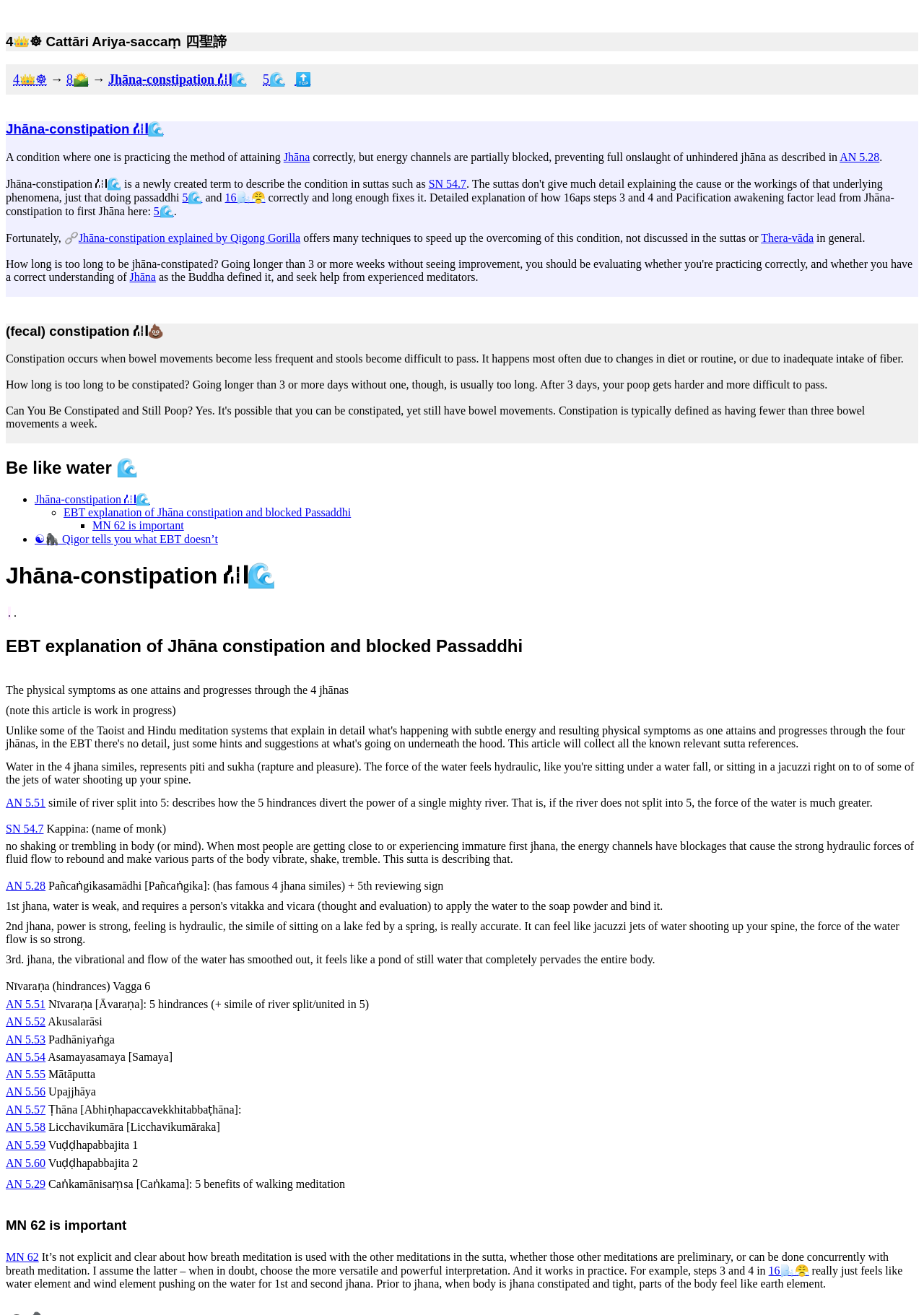What is the importance of MN 62 in relation to Jhāna-constipation?
Please give a detailed and thorough answer to the question, covering all relevant points.

According to the webpage, MN 62 is important in relation to Jhāna-constipation, but the exact reason is not specified. The webpage provides a list of important points related to Jhāna-constipation, including MN 62.